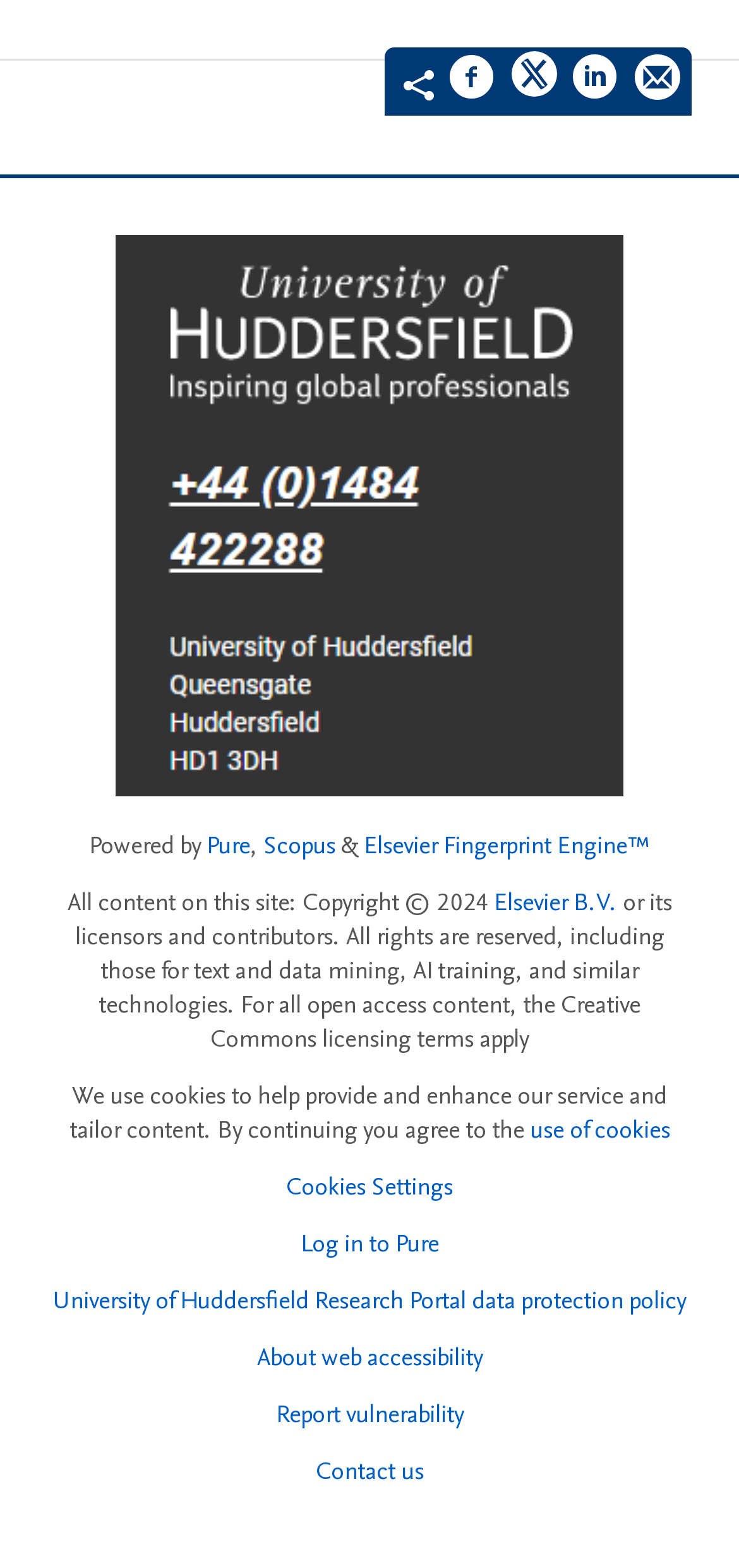Select the bounding box coordinates of the element I need to click to carry out the following instruction: "Share on Facebook".

[0.608, 0.034, 0.672, 0.072]